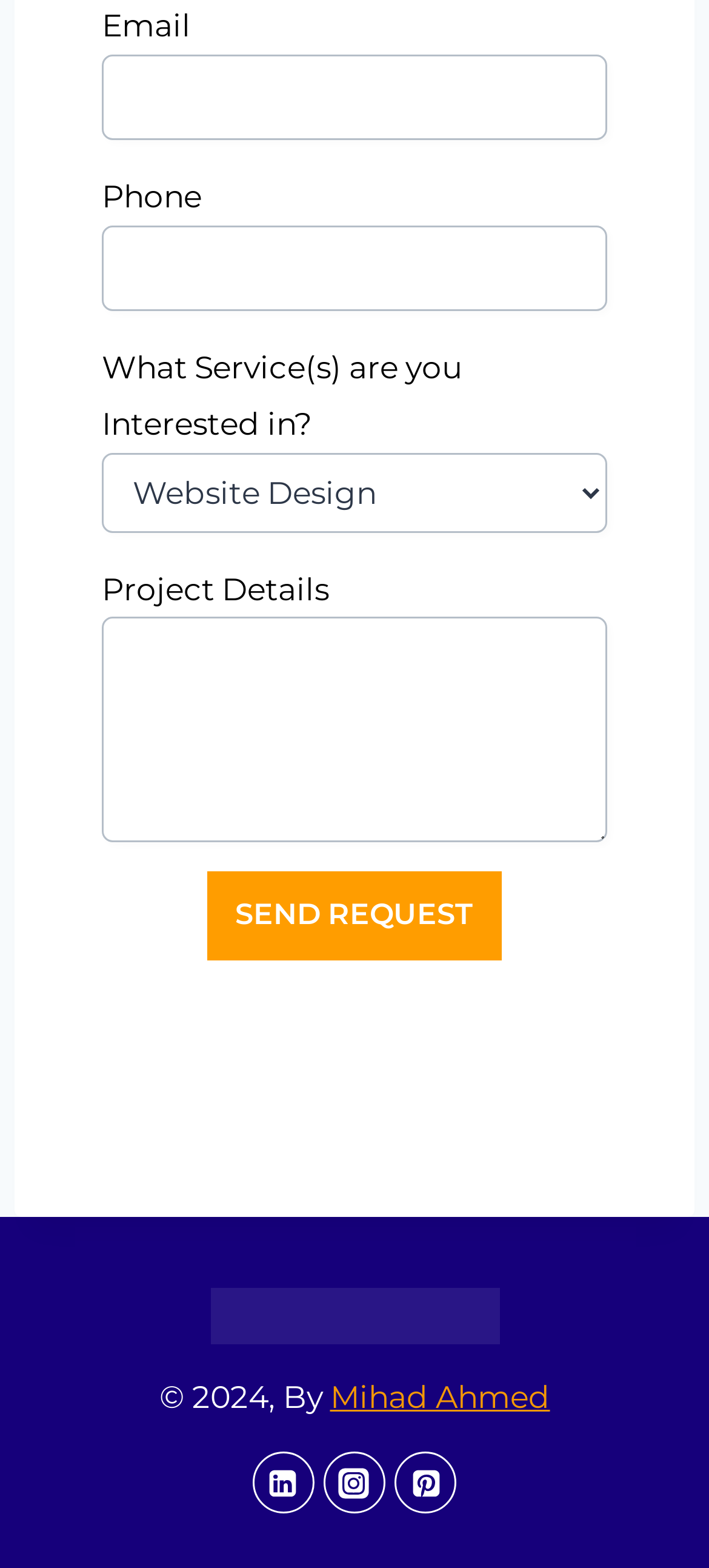Based on the image, provide a detailed response to the question:
What is the purpose of the 'SEND REQUEST' button?

The 'SEND REQUEST' button is located below the form fields, which suggests that it is used to submit the information entered in the form. The form fields include 'Email', 'Phone', 'What Service(s) are you Interested in?', and 'Project Details', which implies that the user is requesting a service or providing project details. Therefore, the purpose of the 'SEND REQUEST' button is to send this request.